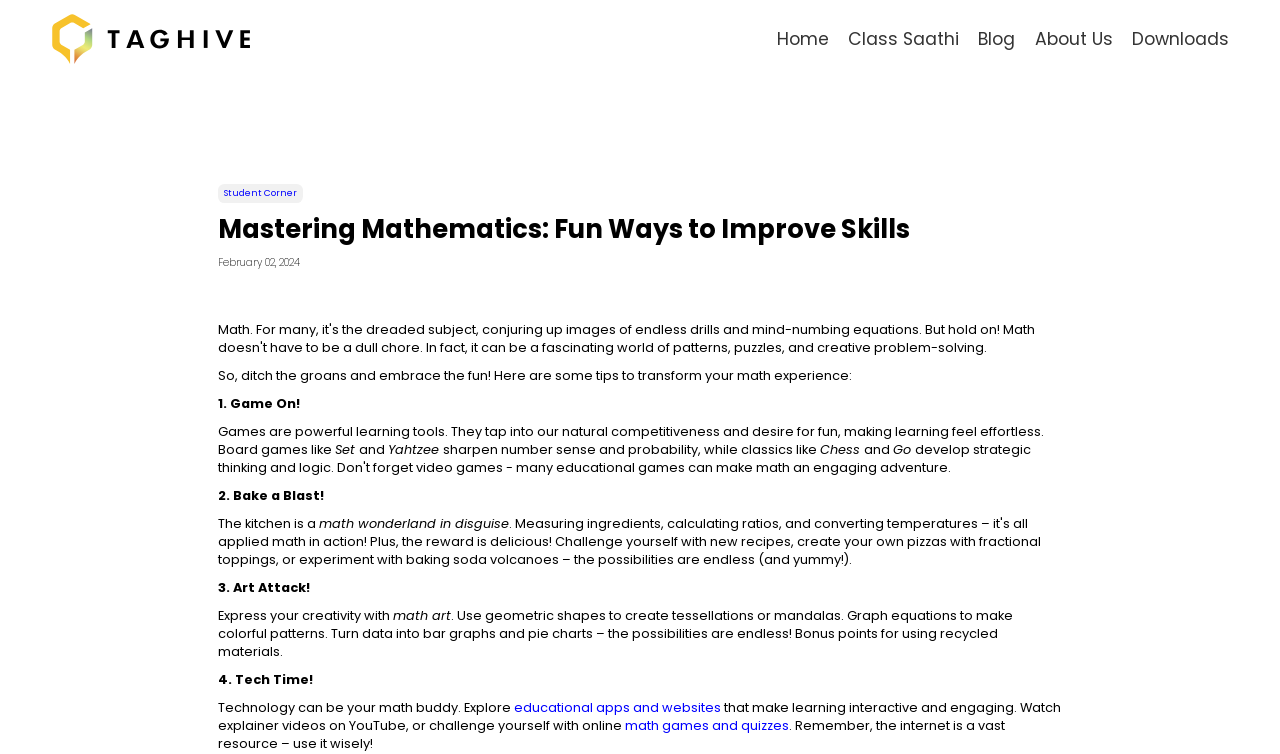Generate a thorough caption detailing the webpage content.

This webpage is about mastering mathematics in a fun way. At the top, there is a logo with a link and an image. Below it, there are several links to different sections of the website, including "Home", "Class Saathi", "Blog", "About Us", and "Downloads". 

On the left side, there is a heading "Mastering Mathematics: Fun Ways to Improve Skills" followed by a date "February 02, 2024". Below it, there is a paragraph of text that introduces the idea of making math fun. 

The main content of the webpage is divided into four sections, each with a heading and a brief description. The first section is "Game On!" and it talks about using games to learn math. The second section is "Bake a Blast!" and it discusses using baking to learn math. The third section is "Art Attack!" and it explores using art to learn math. The fourth section is "Tech Time!" and it suggests using technology to learn math. 

Each section has a brief introduction followed by a few sentences of explanation. There are also some links to external resources, such as educational apps and websites, and math games and quizzes. Throughout the webpage, there are several images and icons that break up the text and make it more visually appealing.